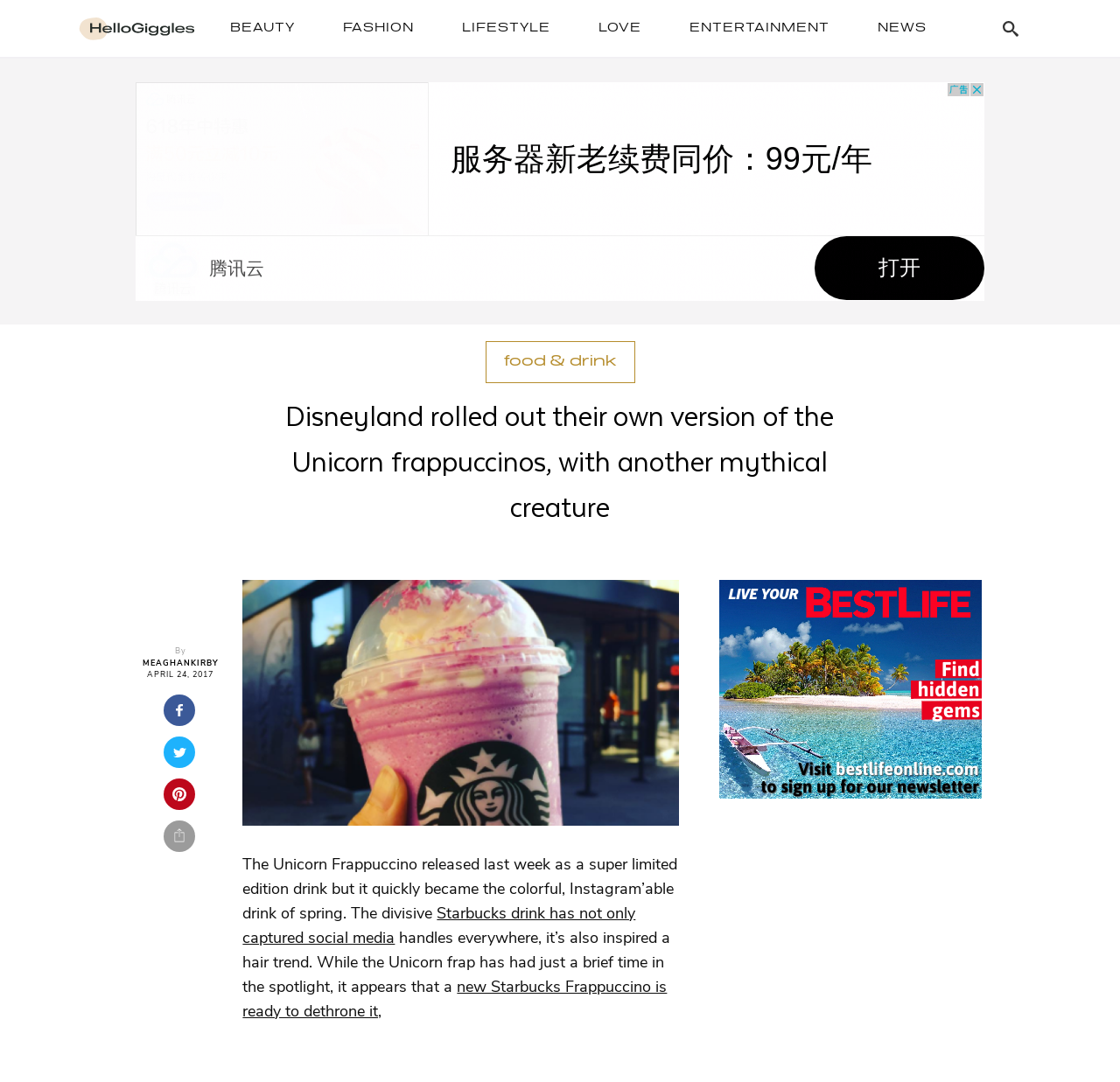How many categories are listed at the top of the webpage?
Based on the screenshot, provide a one-word or short-phrase response.

6